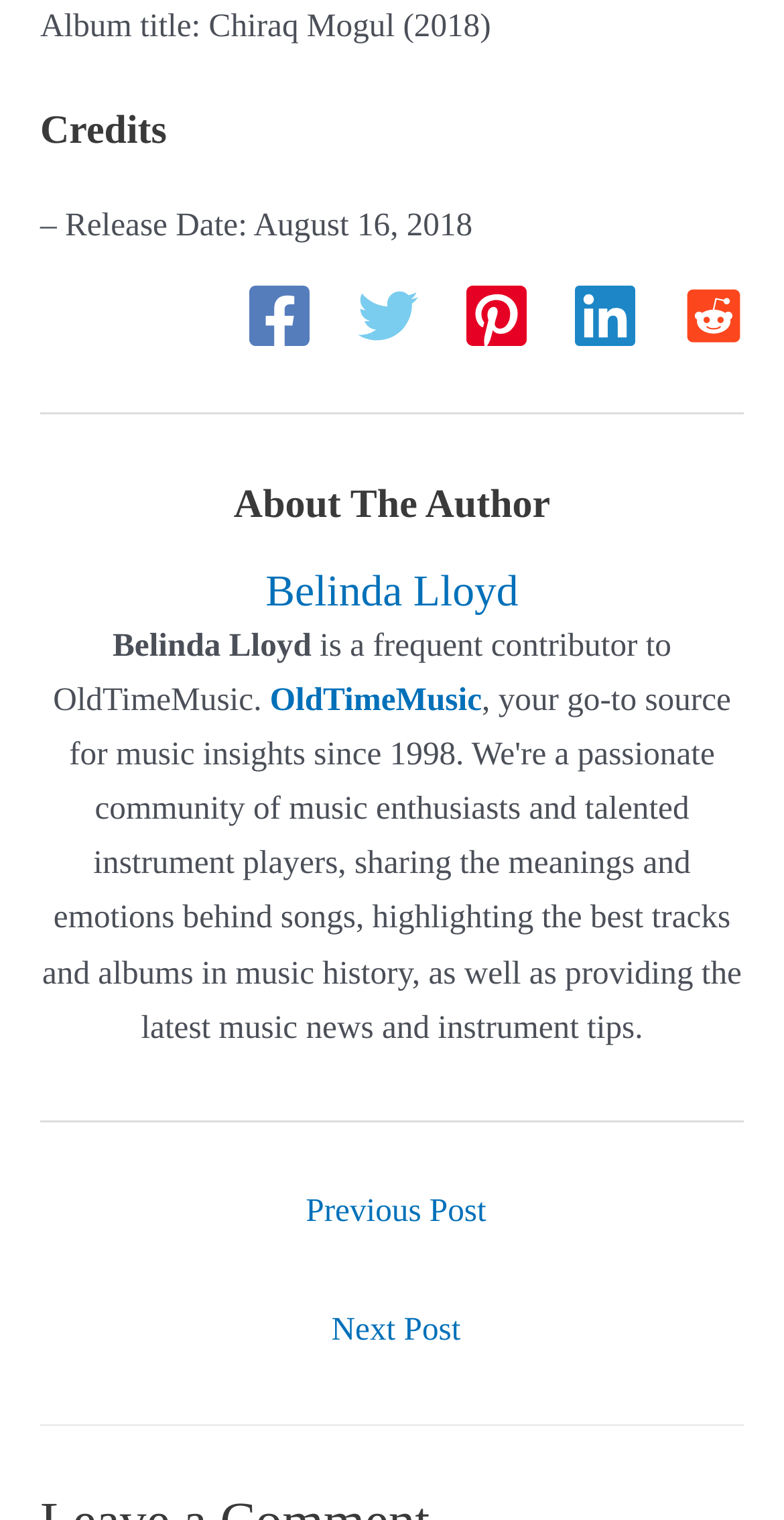Please determine the bounding box coordinates of the element to click on in order to accomplish the following task: "View album credits". Ensure the coordinates are four float numbers ranging from 0 to 1, i.e., [left, top, right, bottom].

[0.051, 0.069, 0.949, 0.104]